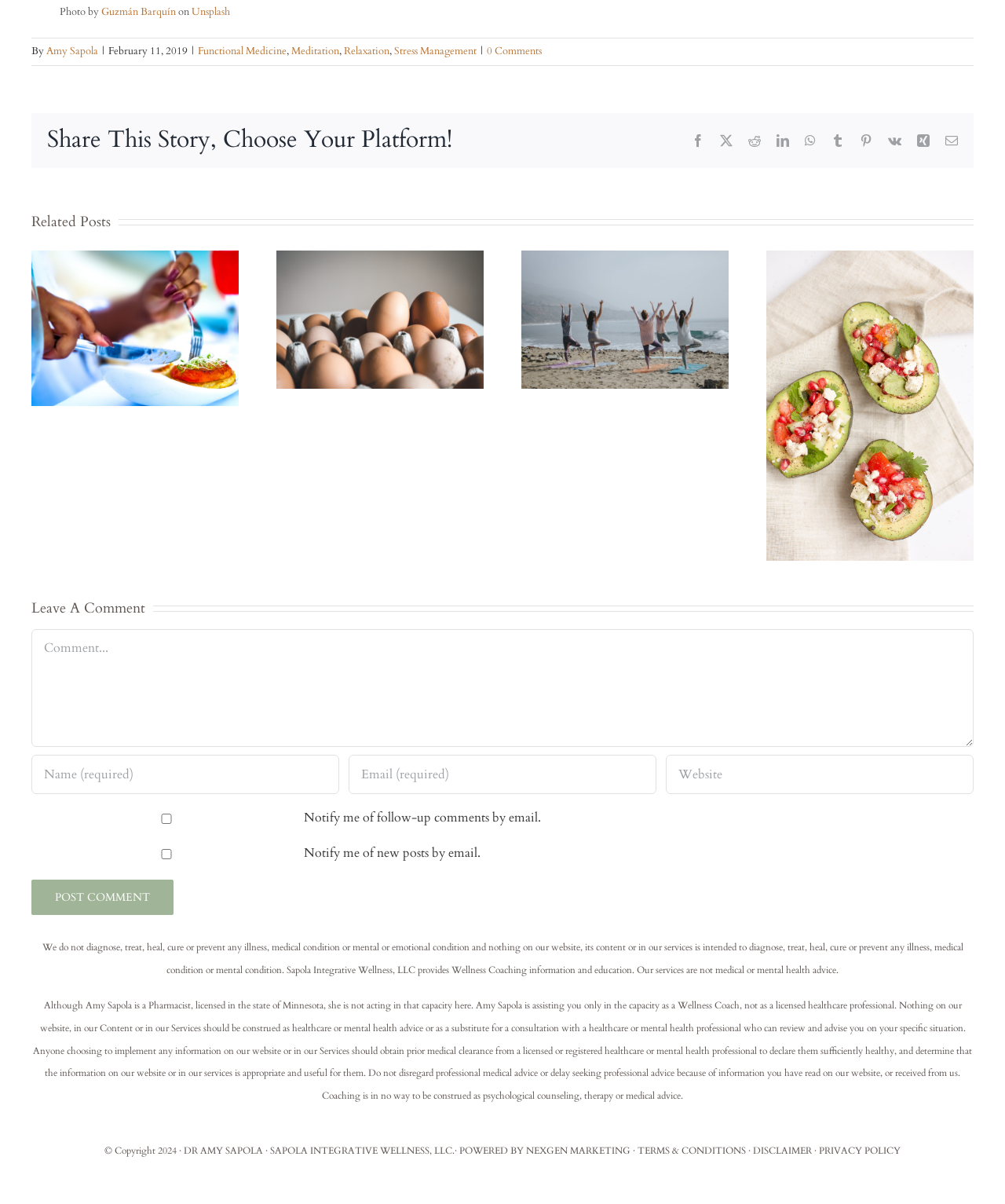Identify the bounding box coordinates of the clickable section necessary to follow the following instruction: "View related post 'Understanding Food Allergies, Sensitivities, and Intolerances'". The coordinates should be presented as four float numbers from 0 to 1, i.e., [left, top, right, bottom].

[0.158, 0.196, 0.186, 0.22]